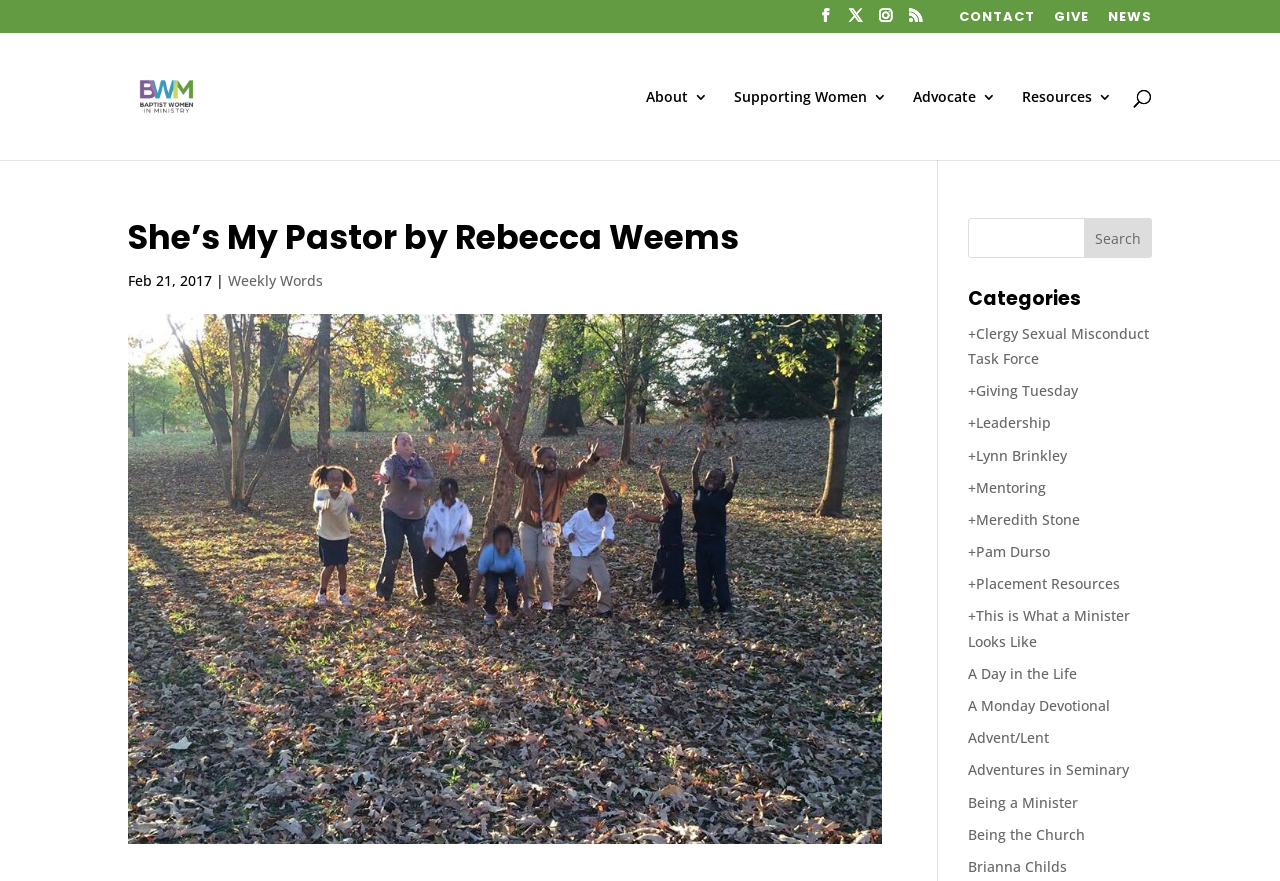How many social media links are at the top right corner?
Using the image as a reference, answer with just one word or a short phrase.

4